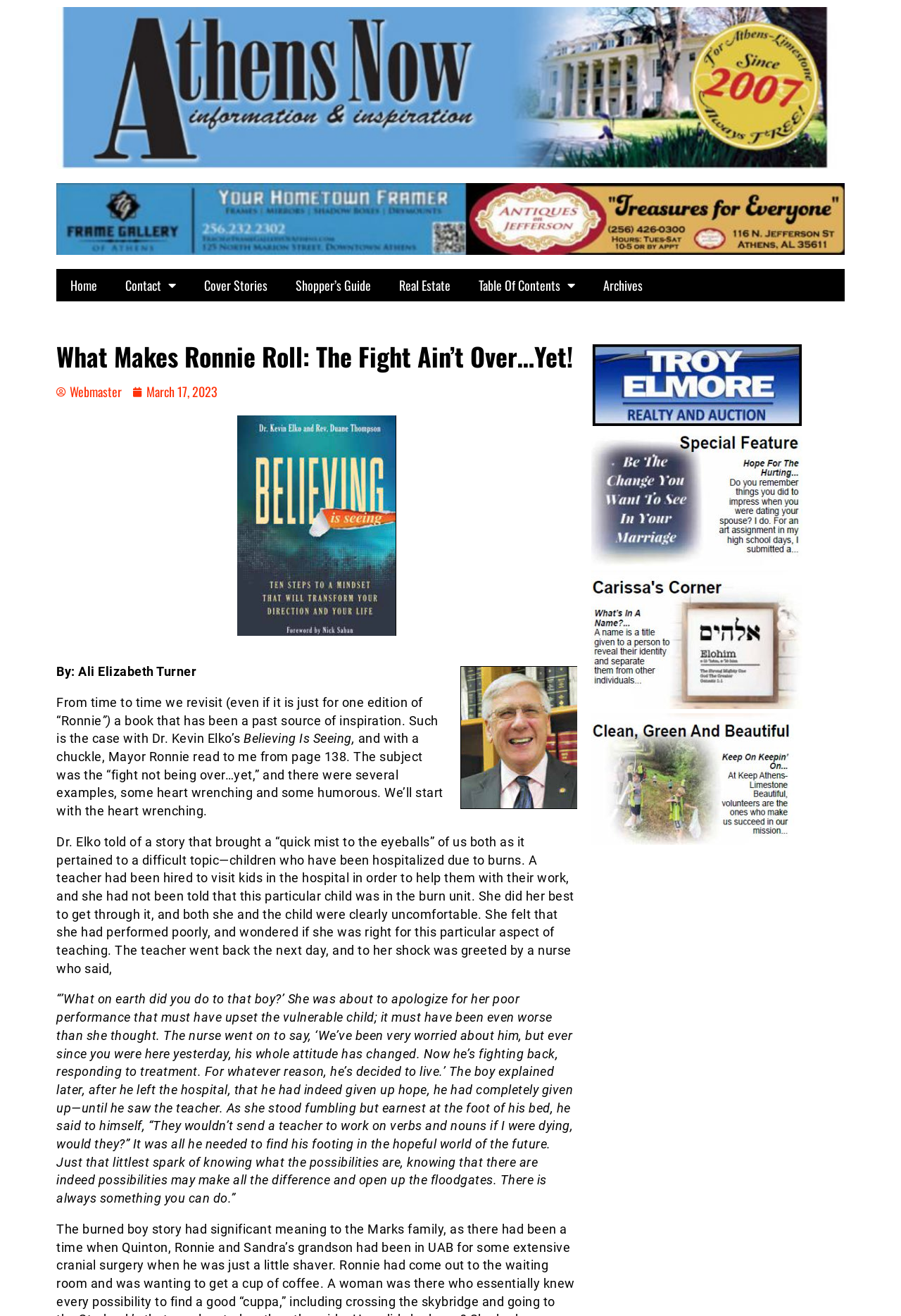Please locate and generate the primary heading on this webpage.

What Makes Ronnie Roll: The Fight Ain’t Over…Yet!